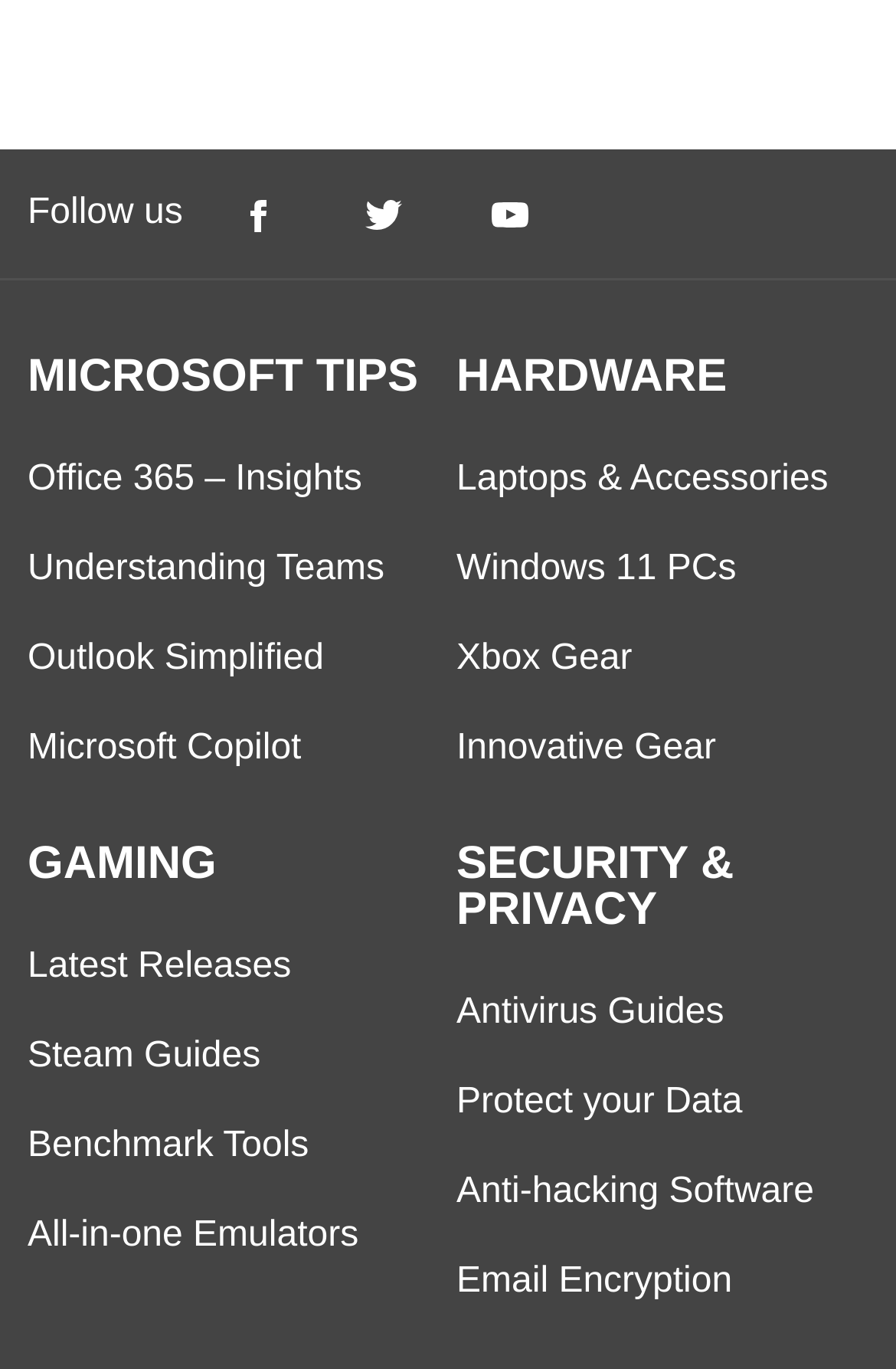Identify the bounding box coordinates for the UI element described as follows: "YouTube". Ensure the coordinates are four float numbers between 0 and 1, formatted as [left, top, right, bottom].

[0.545, 0.142, 0.591, 0.172]